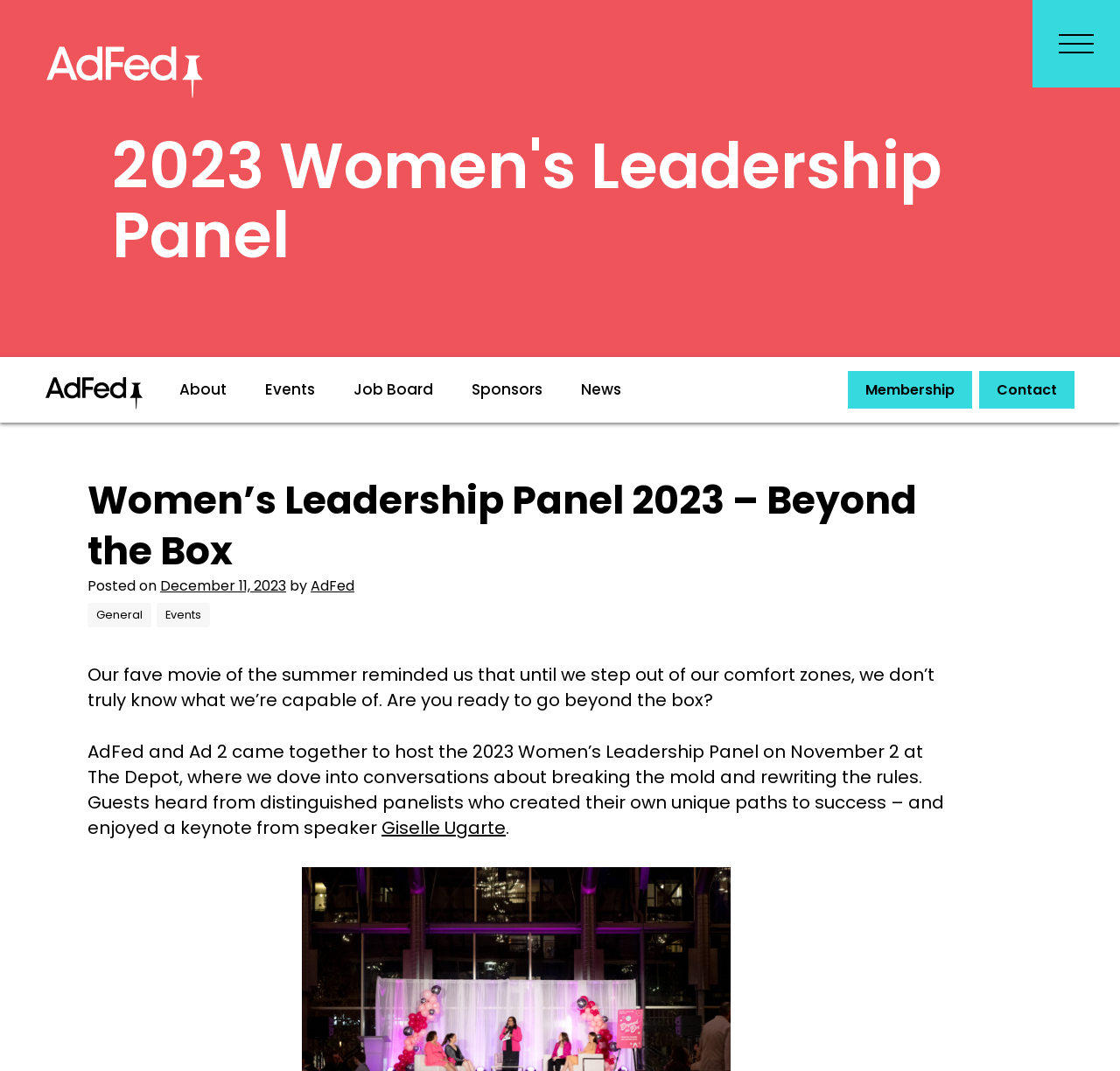What is the location of the Women's Leadership Panel?
Refer to the image and offer an in-depth and detailed answer to the question.

The answer can be found by looking at the text 'AdFed and Ad 2 came together to host the 2023 Women’s Leadership Panel on November 2 at The Depot...' which specifies the location of the event.